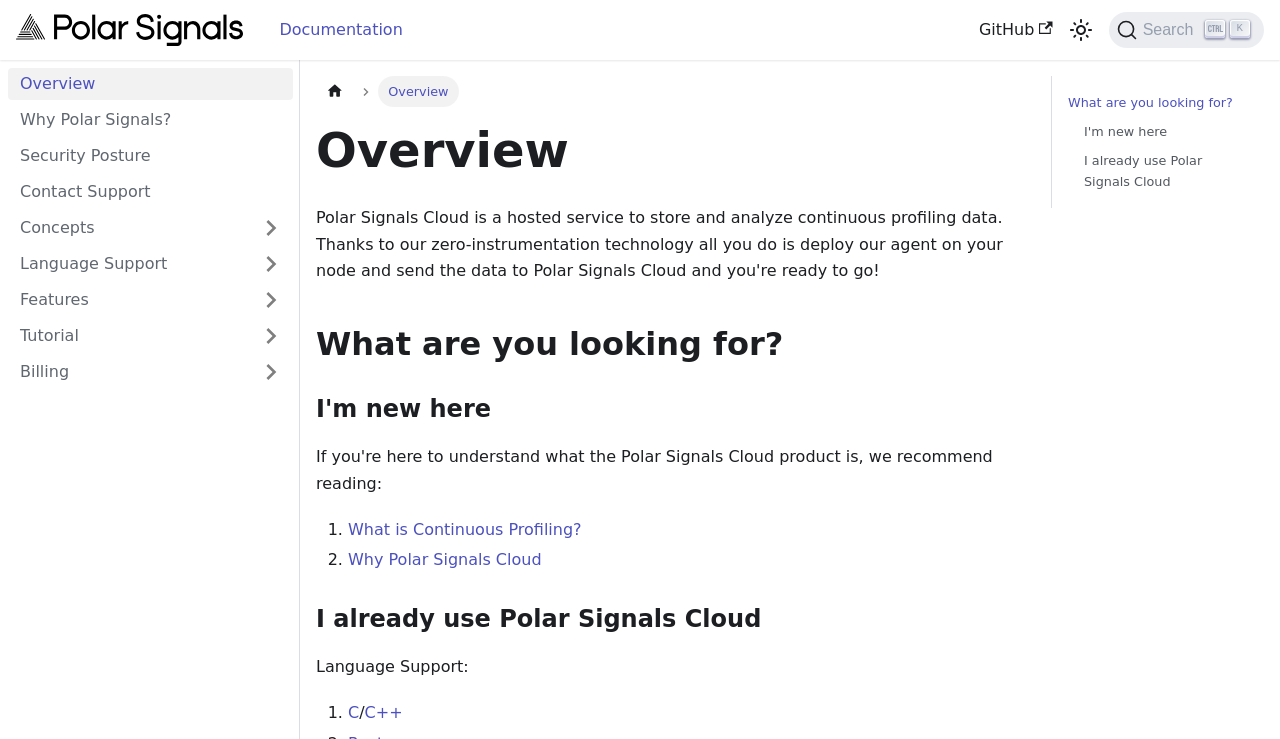Produce an extensive caption that describes everything on the webpage.

The webpage is about Polar Signals Cloud, a hosted service for storing and analyzing continuous profiling data. At the top, there is a navigation bar with a Polar Signals logo on the left, followed by links to "Documentation" and "GitHub", and buttons to switch between dark and light mode and to search. 

Below the navigation bar, there is a section with links to various topics, including "Overview", "Why Polar Signals?", "Security Posture", "Contact Support", and more. 

On the left side, there is a breadcrumbs navigation with a link to the "Home page" and a static text "Overview". 

The main content area has several headings, including "Overview", "What are you looking for?", "I'm new here", and "I already use Polar Signals Cloud". Under these headings, there are links to related topics, such as "What is Continuous Profiling?" and "Why Polar Signals Cloud". 

There are also lists with numbered markers, containing links to specific topics, such as "C" and "C++" under the "Language Support" section. 

At the bottom right, there are three links: "What are you looking for?", "I'm new here", and "I already use Polar Signals Cloud".